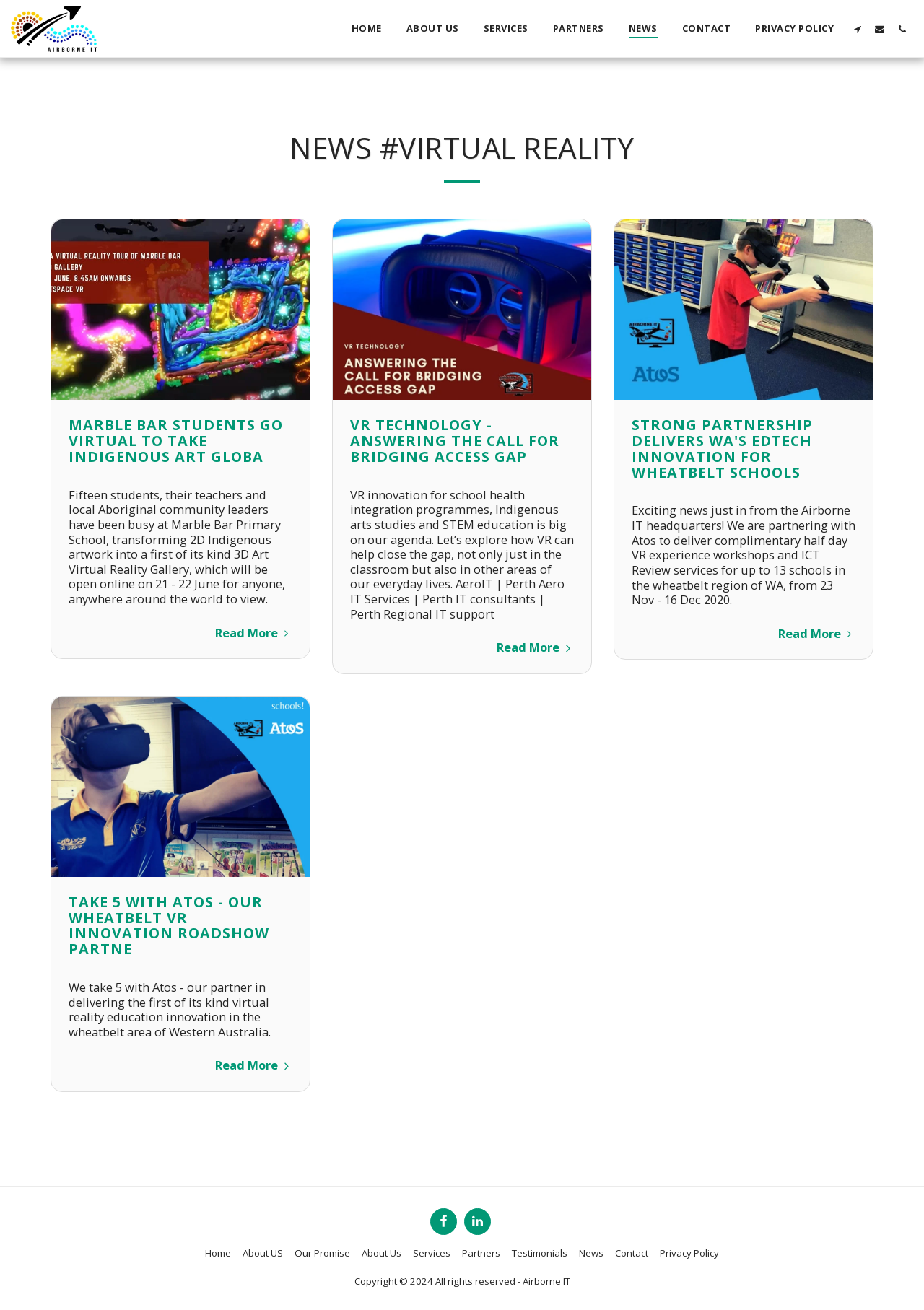Identify the bounding box coordinates of the region I need to click to complete this instruction: "Click CONTACT".

[0.725, 0.014, 0.803, 0.029]